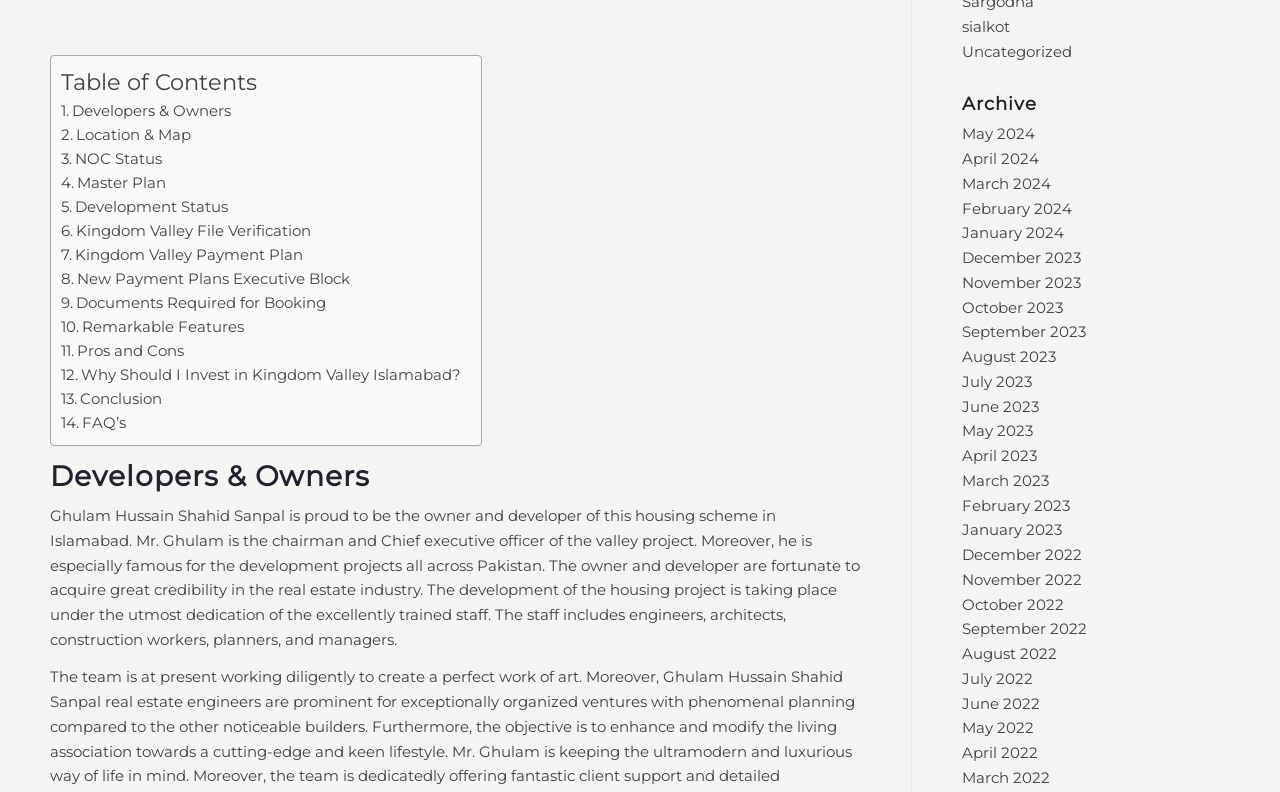Identify and provide the bounding box for the element described by: "Kingdom Valley File Verification".

[0.059, 0.279, 0.246, 0.302]